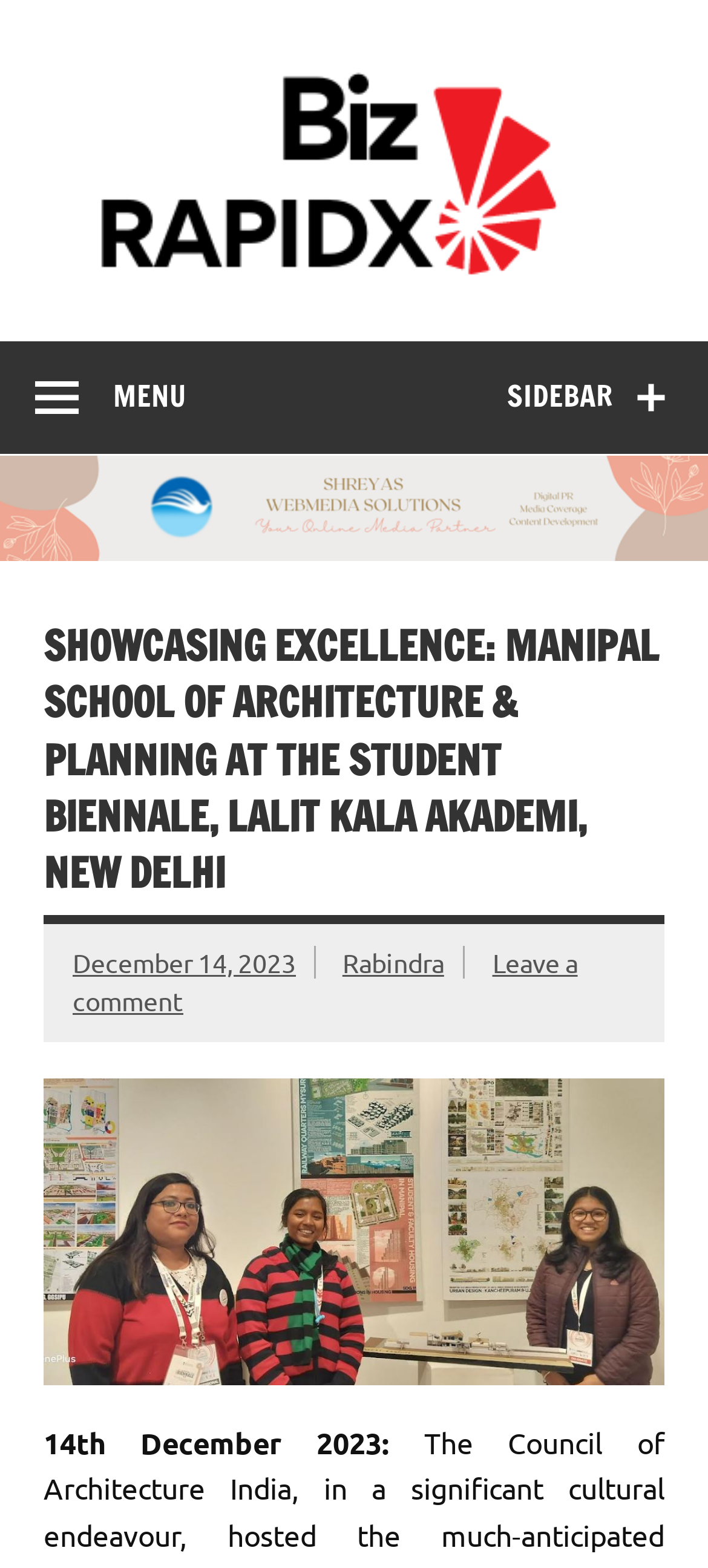Determine the bounding box coordinates for the HTML element described here: "Menu".

[0.0, 0.218, 0.312, 0.29]